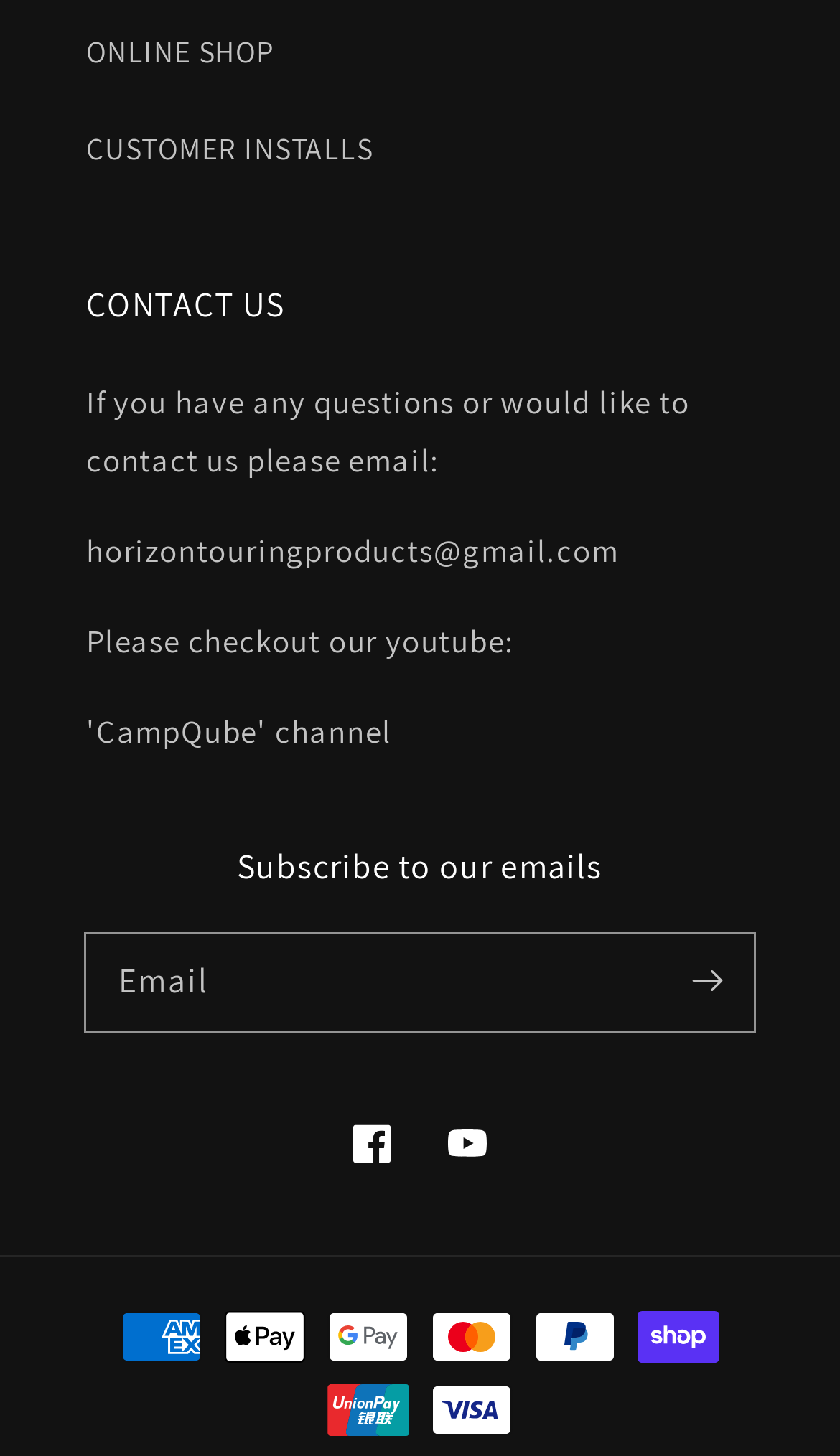Look at the image and write a detailed answer to the question: 
How many payment methods are available?

The payment methods are listed at the bottom of the webpage, and there are 8 images representing different payment methods: American Express, Apple Pay, Google Pay, Mastercard, PayPal, Shop Pay, Union Pay, and Visa.